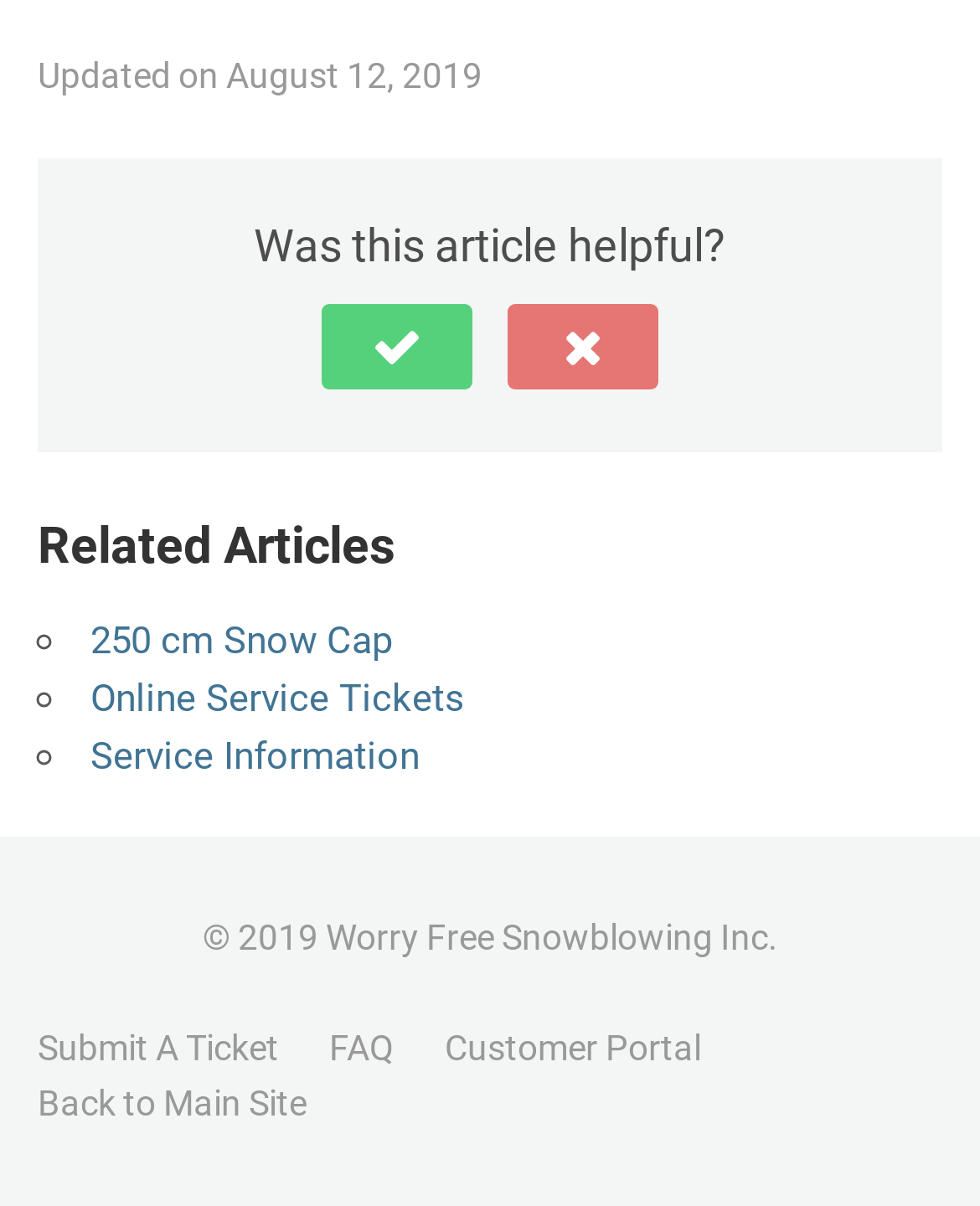Refer to the screenshot and answer the following question in detail:
How many buttons are there to rate the article's helpfulness?

There are two buttons below the 'Was this article helpful?' heading, labeled 'Yes' and 'No', which are used to rate the article's helpfulness.